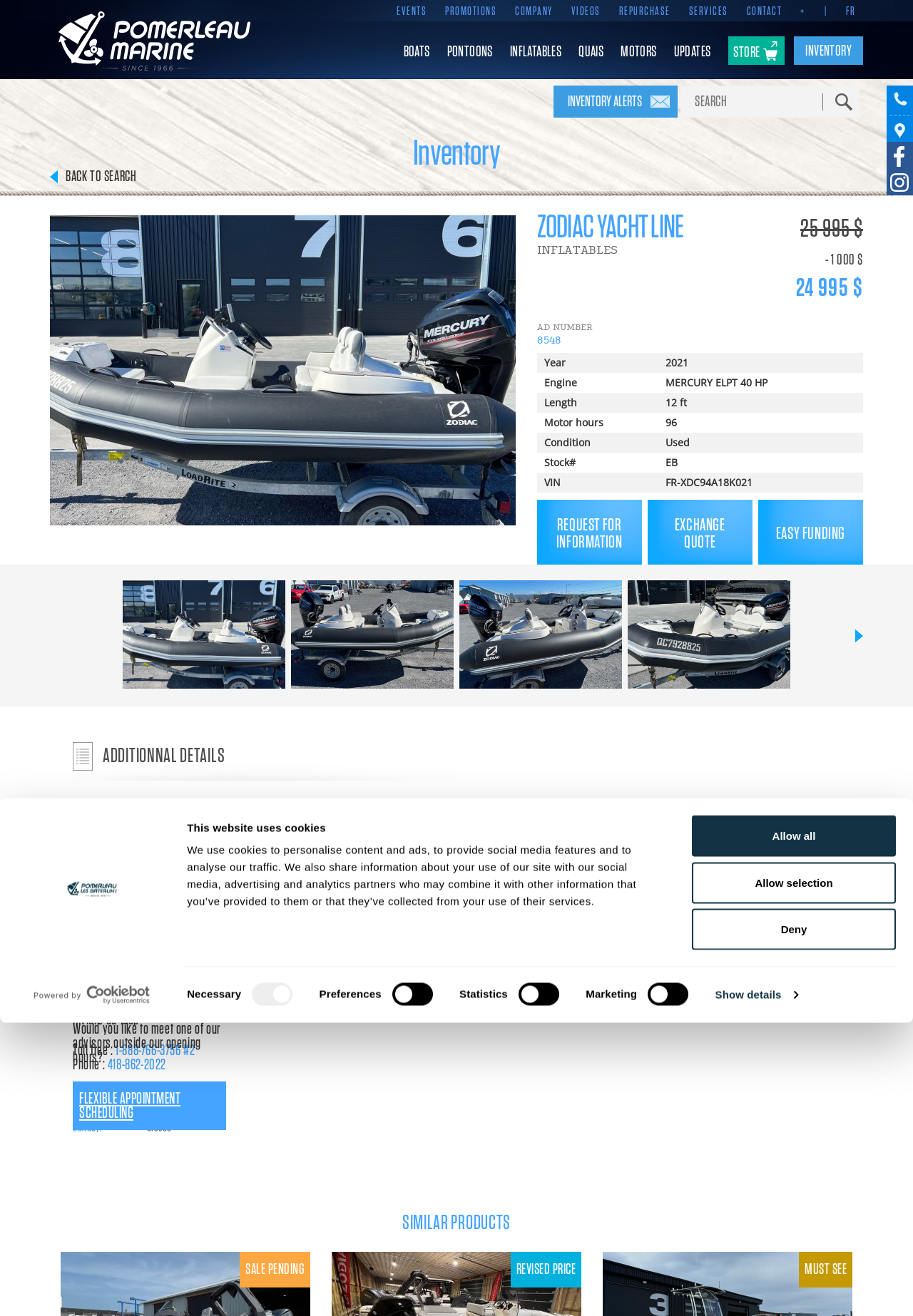What is the price of the product shown?
Look at the image and construct a detailed response to the question.

On the webpage, I can see a section with a 'Discount price' label, and the price '24 995 $' is listed below it, which suggests that this is the price of the product shown.